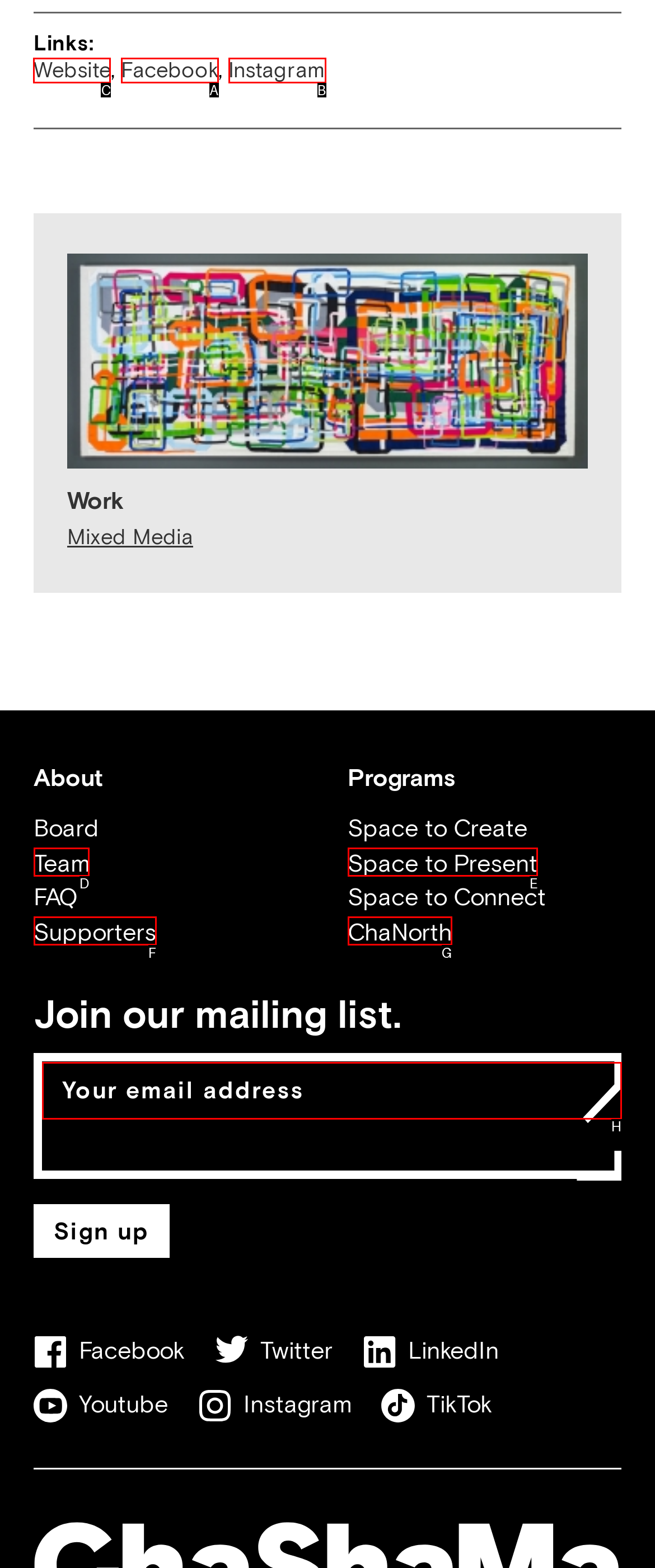Given the task: Click on the Website link, point out the letter of the appropriate UI element from the marked options in the screenshot.

C